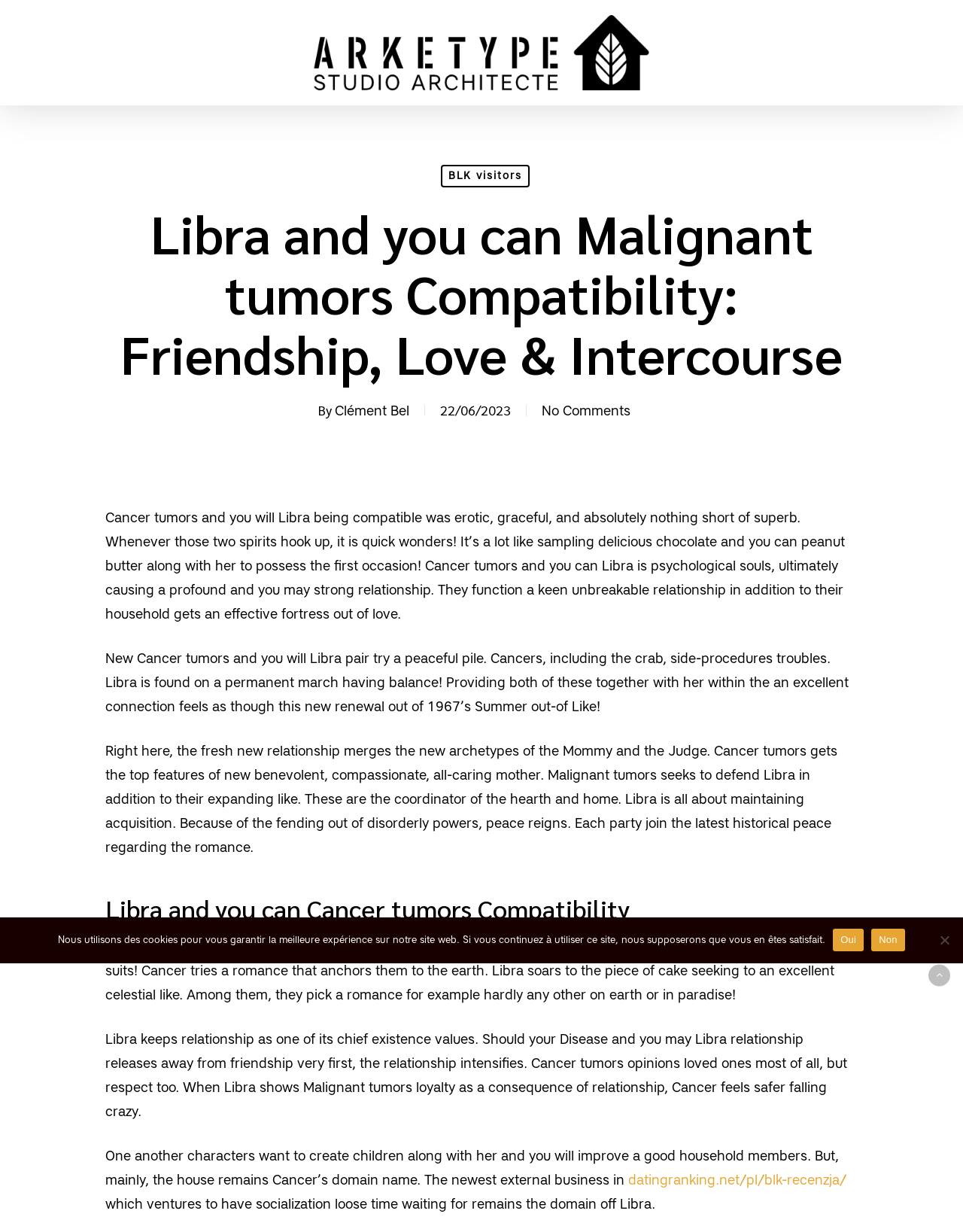Elaborate on the webpage's design and content in a detailed caption.

This webpage is about Libra and Cancer compatibility in relationships, focusing on friendship, love, and intercourse. At the top, there is a navigation menu with five links: "L'agence", "Portfolio", "Prestations & Tarifs", "Contact", and "BLK visitors". Below the navigation menu, there is a heading that displays the title of the webpage, "Libra and Cancer Compatibility: Friendship, Love & Intercourse".

On the left side of the page, there is a section with the author's information, including a link to the author's name, "Clément Bel", and the date of publication, "22/06/2023". Next to this section, there is a link that says "No Comments".

The main content of the webpage is divided into several paragraphs, each discussing a different aspect of the compatibility between Libra and Cancer. The text describes their emotional connection, their approach to relationships, and how they complement each other. There are five paragraphs in total, each with a distinct topic.

At the bottom of the page, there is a heading that says "Libra and Cancer Compatibility" and a link to a related webpage, "datingranking.net/pl/blk-recenzja/". There is also a social media link with two icons.

On the bottom right corner of the page, there is a cookie notice dialog with a message about using cookies to ensure the best experience on the website. The dialog has two links, "Oui" and "Non", to accept or decline the use of cookies.